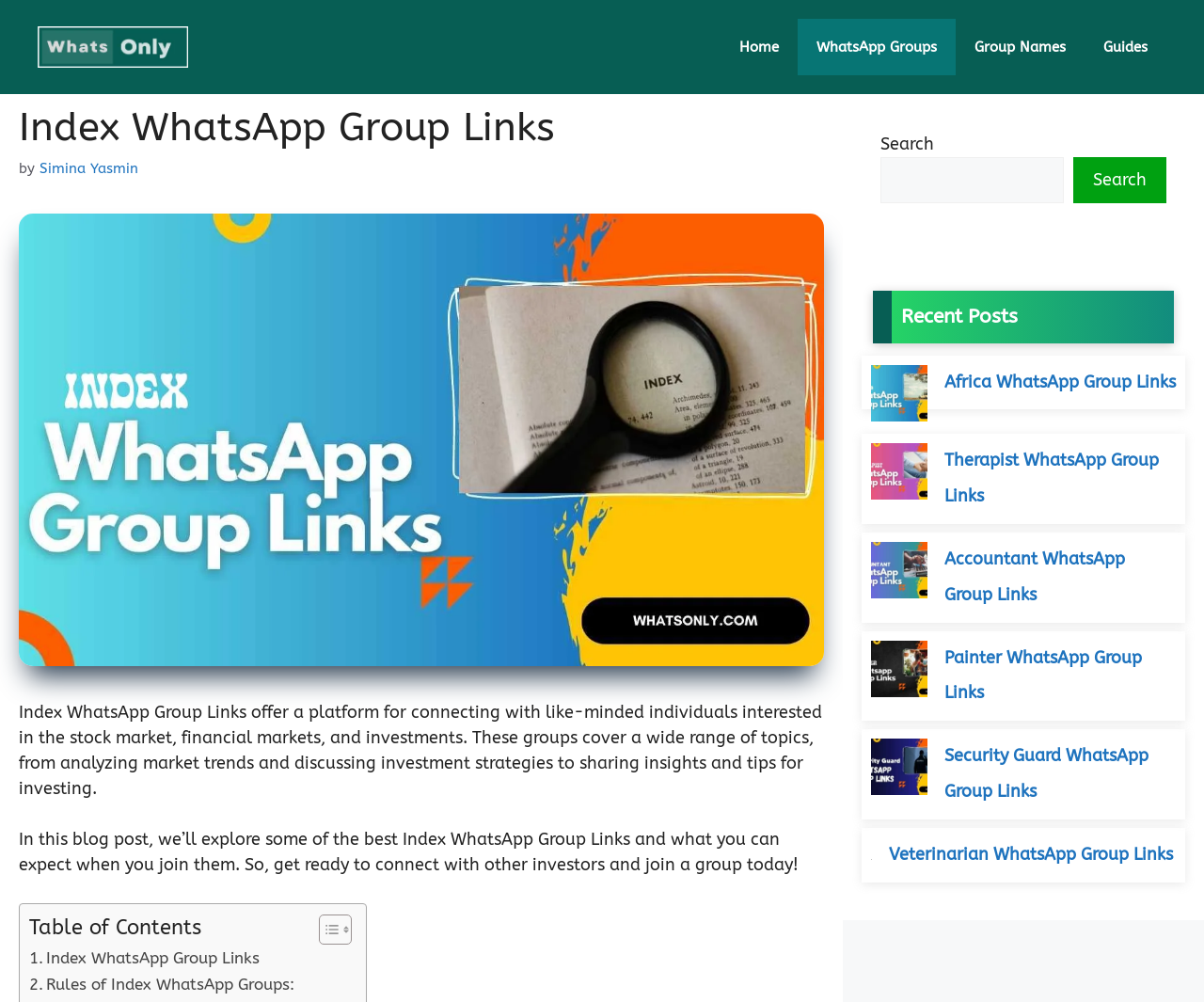Please find the bounding box coordinates of the element that you should click to achieve the following instruction: "Join the Africa WhatsApp Group". The coordinates should be presented as four float numbers between 0 and 1: [left, top, right, bottom].

[0.784, 0.371, 0.977, 0.391]